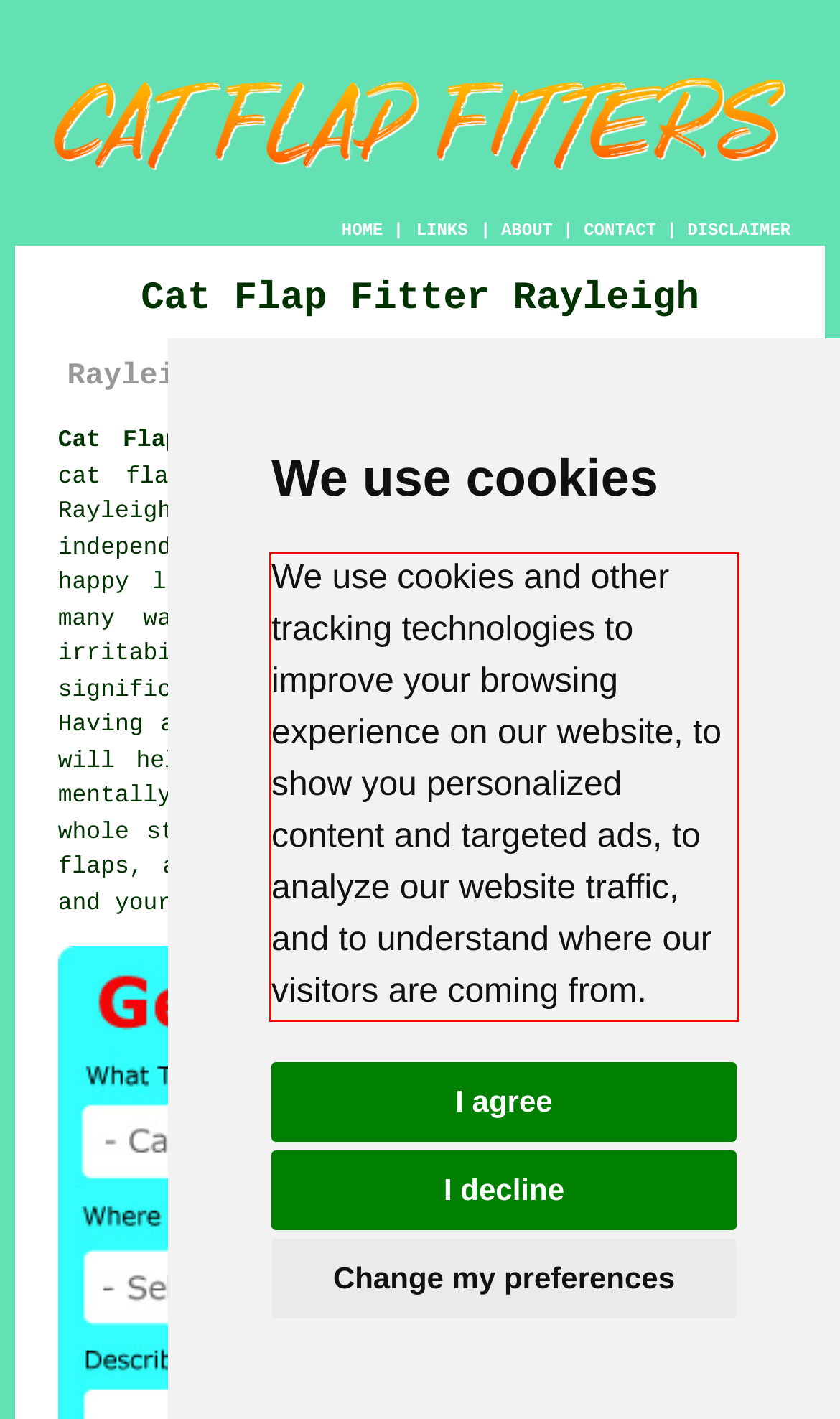Given a screenshot of a webpage with a red bounding box, please identify and retrieve the text inside the red rectangle.

We use cookies and other tracking technologies to improve your browsing experience on our website, to show you personalized content and targeted ads, to analyze our website traffic, and to understand where our visitors are coming from.